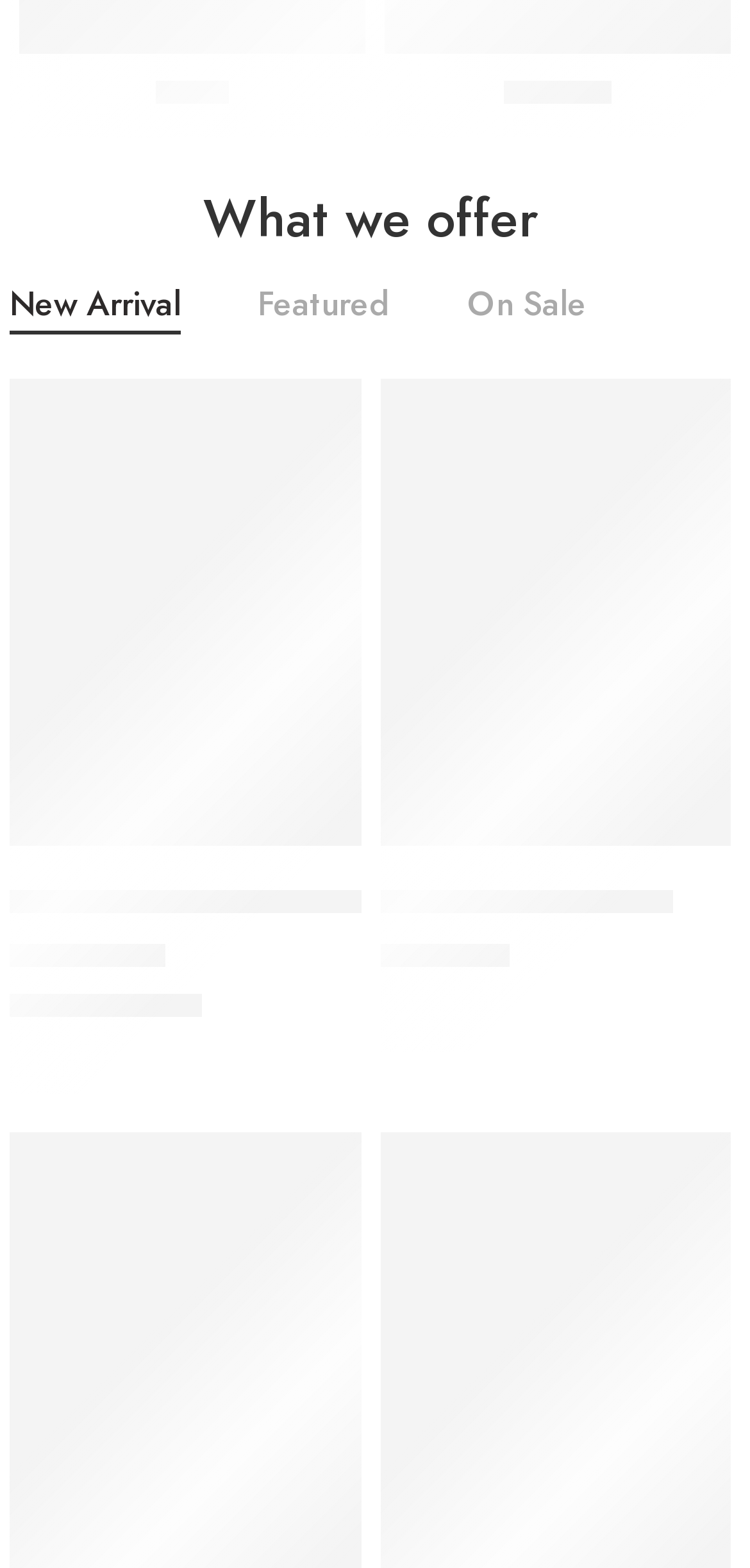Identify the bounding box of the HTML element described here: "Select options". Provide the coordinates as four float numbers between 0 and 1: [left, top, right, bottom].

[0.363, 0.515, 0.455, 0.559]